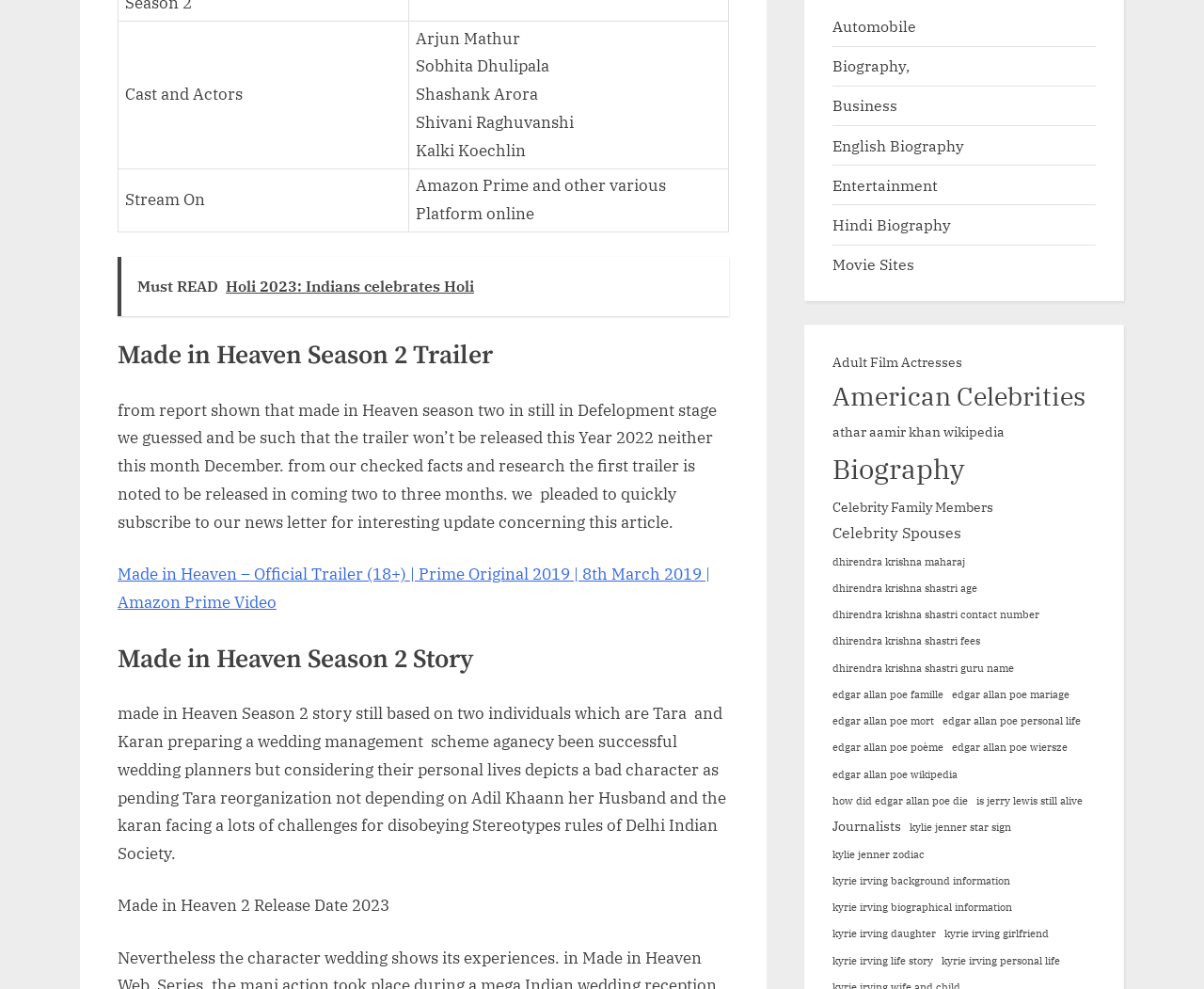Please find the bounding box coordinates of the section that needs to be clicked to achieve this instruction: "Click the Lancaster House Logo".

None